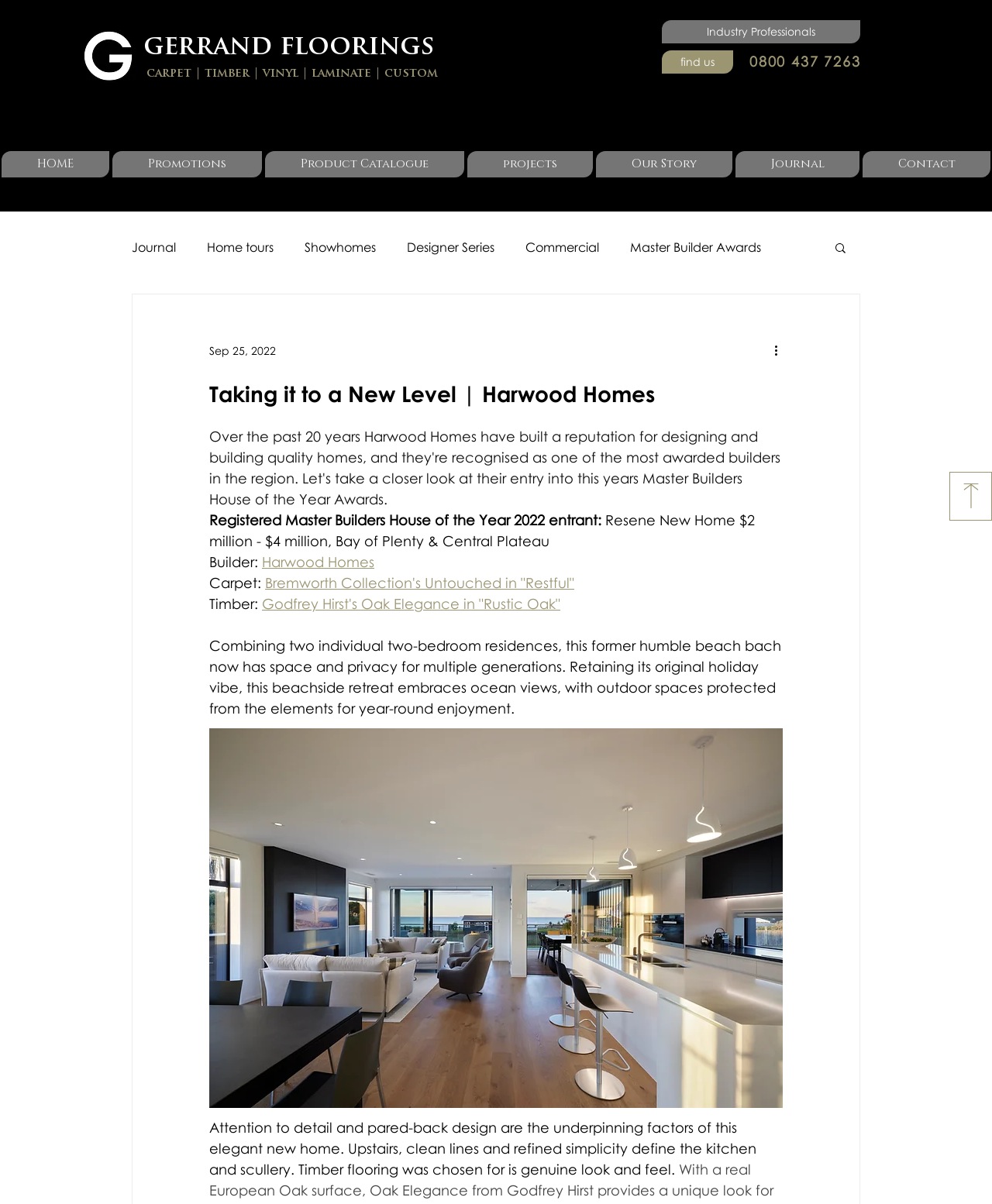Utilize the information from the image to answer the question in detail:
What is the purpose of the outdoor spaces in the beachside retreat?

The webpage has a StaticText 'Combining two individual two-bedroom residences, this former humble beach bach now has space and privacy for multiple generations. Retaining its original holiday vibe, this beachside retreat embraces ocean views, with outdoor spaces protected from the elements for year-round enjoyment.' which suggests that the purpose of the outdoor spaces in the beachside retreat is for year-round enjoyment.